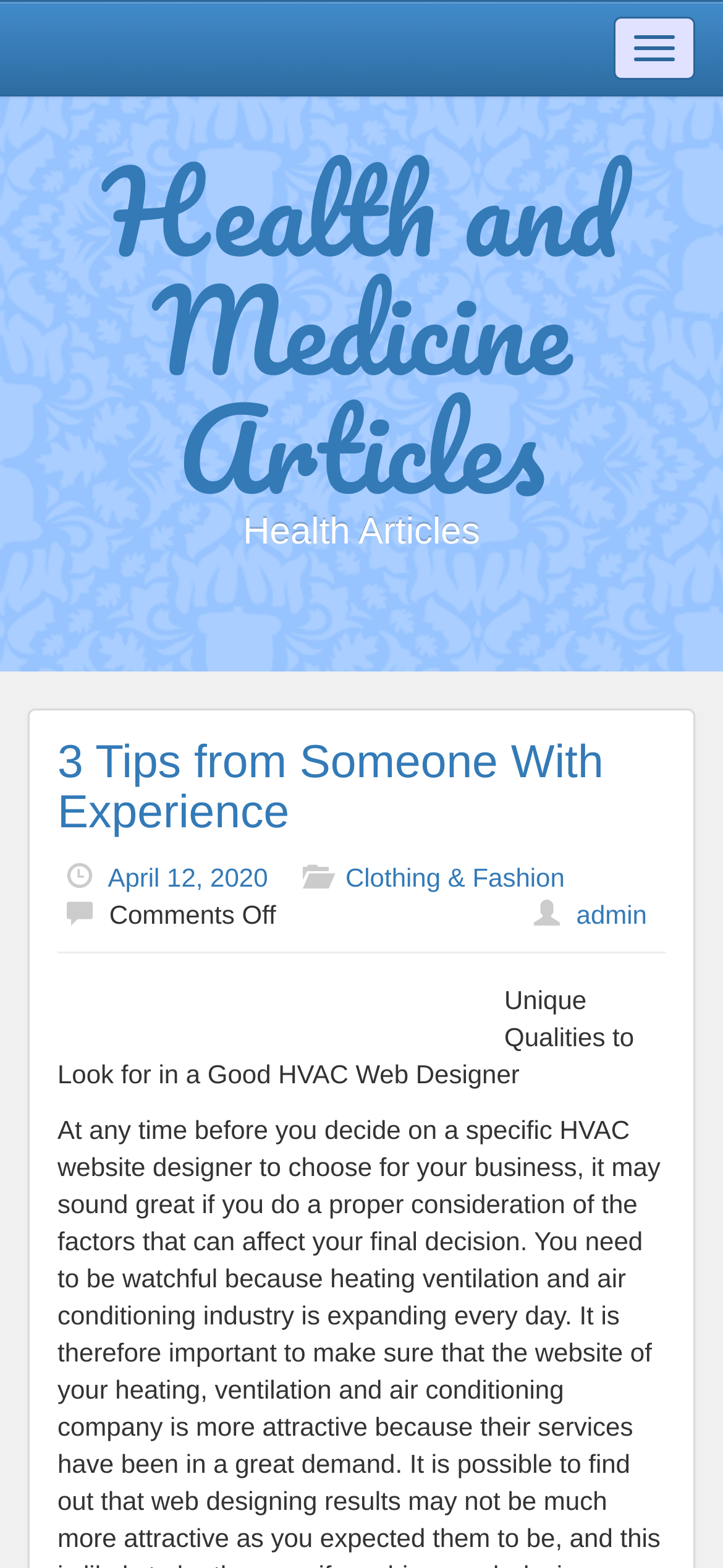What is the category of the article?
Provide a well-explained and detailed answer to the question.

I determined the category of the article by looking at the heading 'Health and Medicine Articles' which is a prominent element on the webpage, indicating that the article belongs to this category.